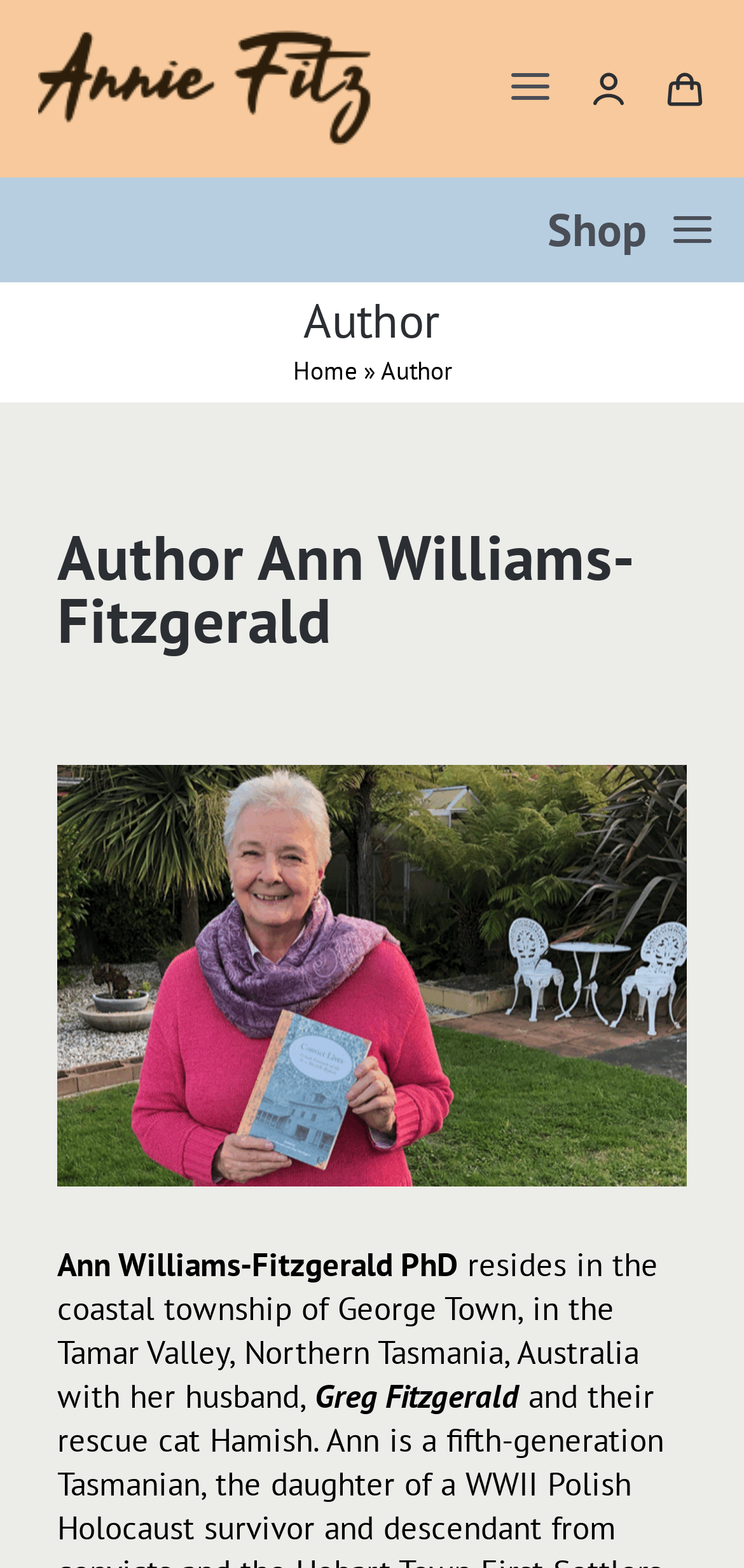Determine the bounding box coordinates of the region to click in order to accomplish the following instruction: "Go to the author page". Provide the coordinates as four float numbers between 0 and 1, specifically [left, top, right, bottom].

[0.0, 0.296, 1.0, 0.356]